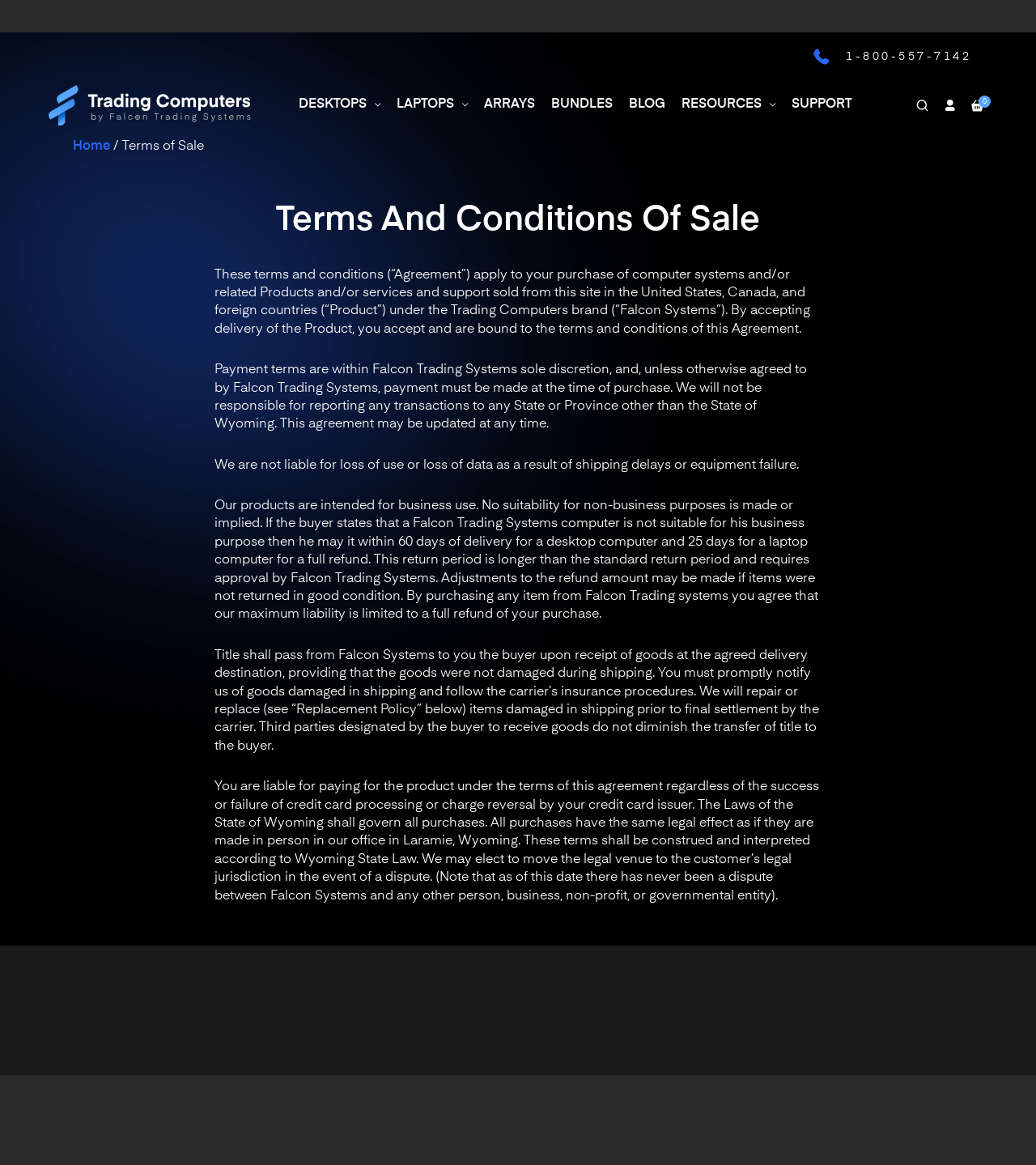Determine the bounding box coordinates for the clickable element required to fulfill the instruction: "View the 'DESKTOPS' page". Provide the coordinates as four float numbers between 0 and 1, i.e., [left, top, right, bottom].

[0.288, 0.076, 0.367, 0.104]